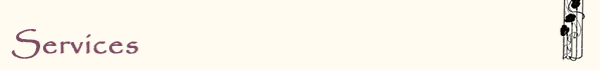What is the color of the text in the header?
Provide an in-depth answer to the question, covering all aspects.

According to the caption, the text in the header is styled in an elegant, flowing font and showcases a rich purple color, which adds a touch of sophistication to the overall design.